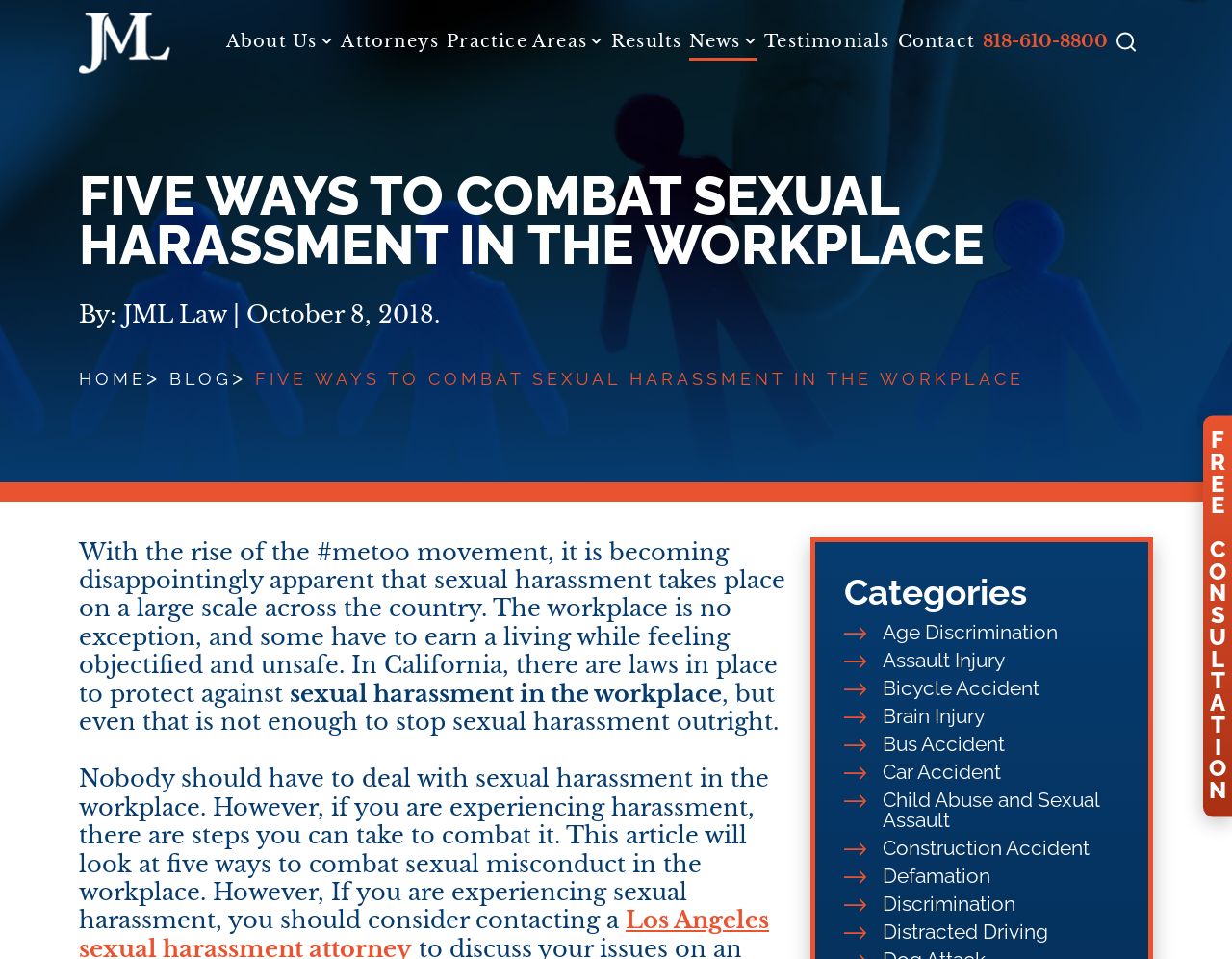Please provide a short answer using a single word or phrase for the question:
What are the different practice areas of the law firm?

Sexual Harassment, Discrimination, etc.